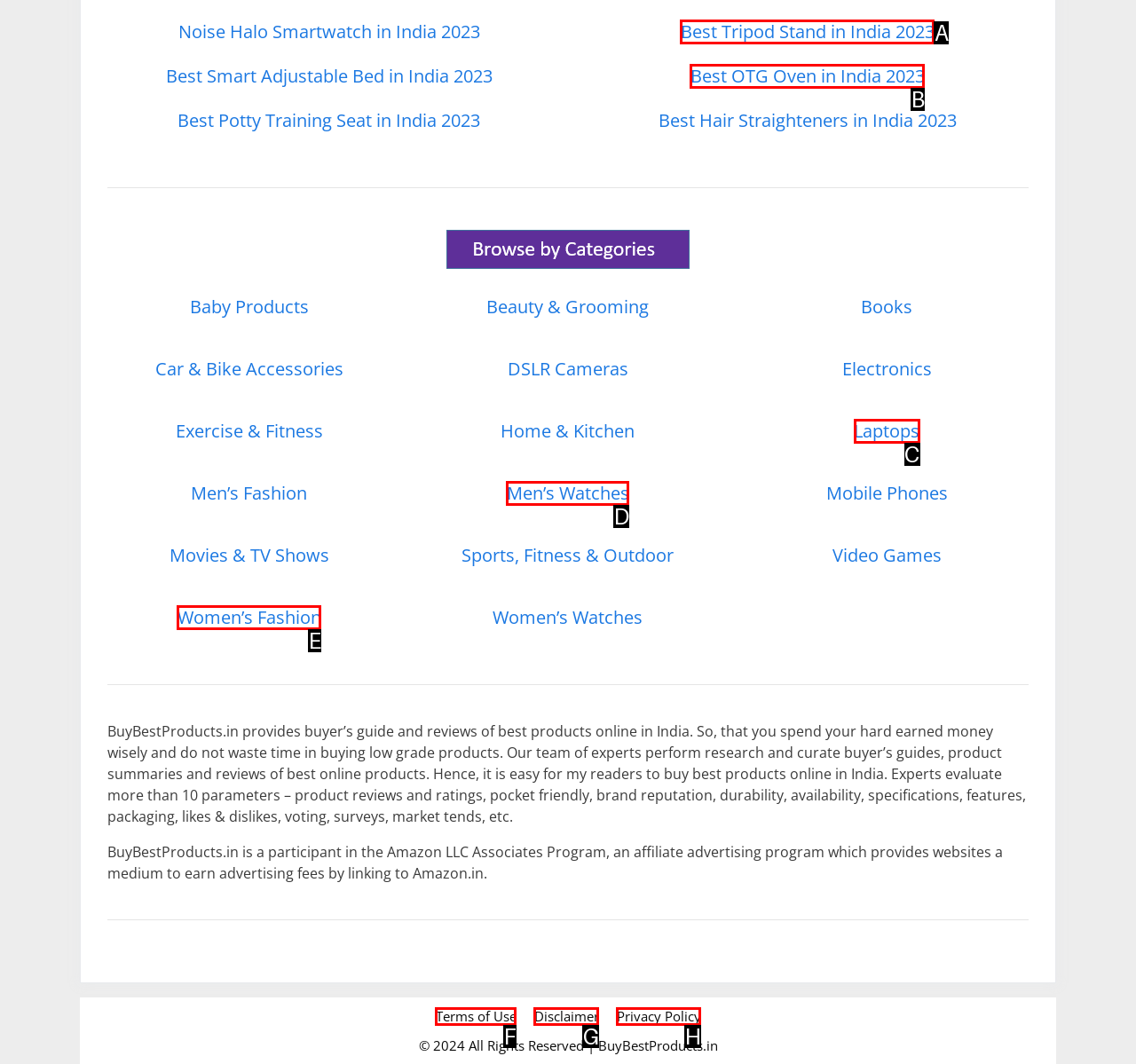Match the element description: How to Buy Coins to the correct HTML element. Answer with the letter of the selected option.

None